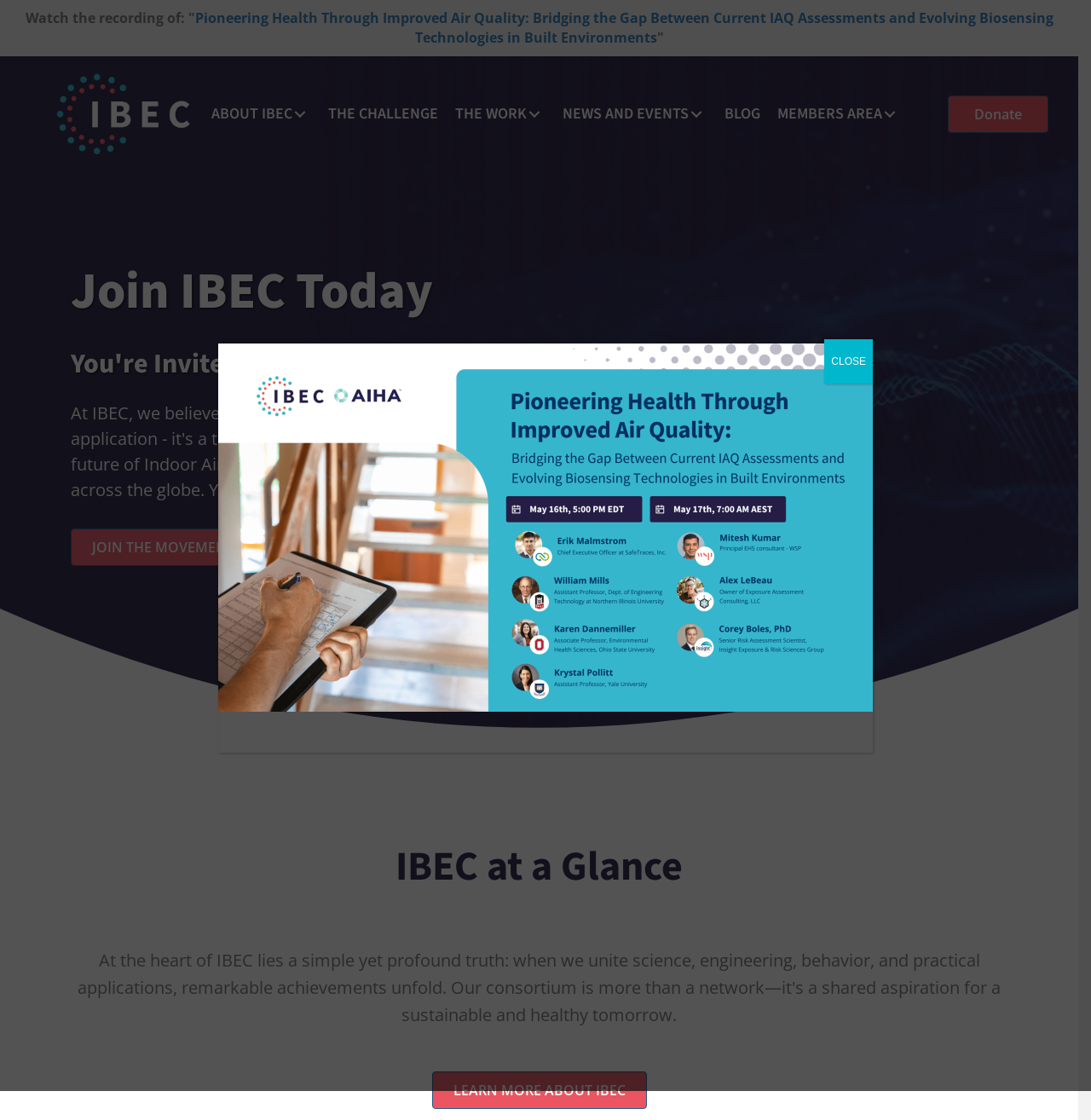Please answer the following question using a single word or phrase: 
What is the text on the top-left corner of the webpage?

Become a Member